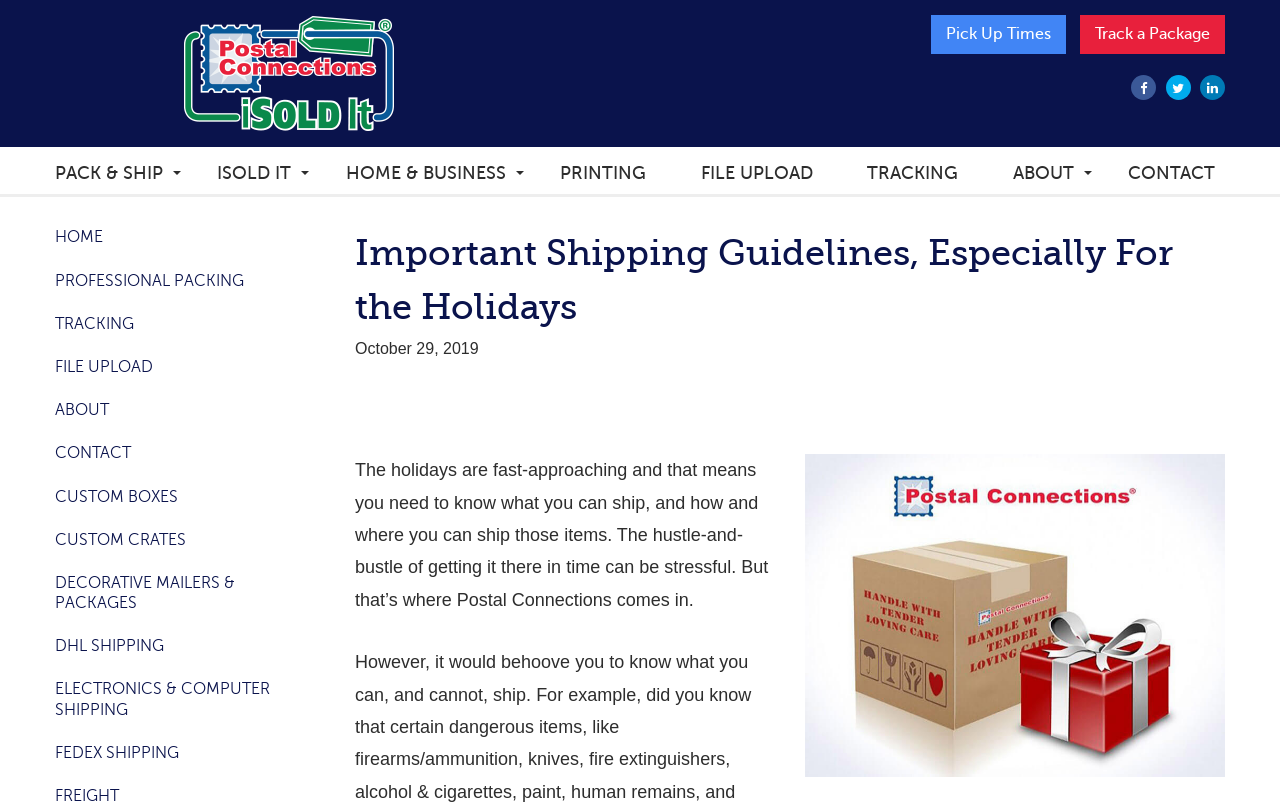Using the given description, provide the bounding box coordinates formatted as (top-left x, top-left y, bottom-right x, bottom-right y), with all values being floating point numbers between 0 and 1. Description: Electronics & Computer Shipping

[0.043, 0.841, 0.211, 0.888]